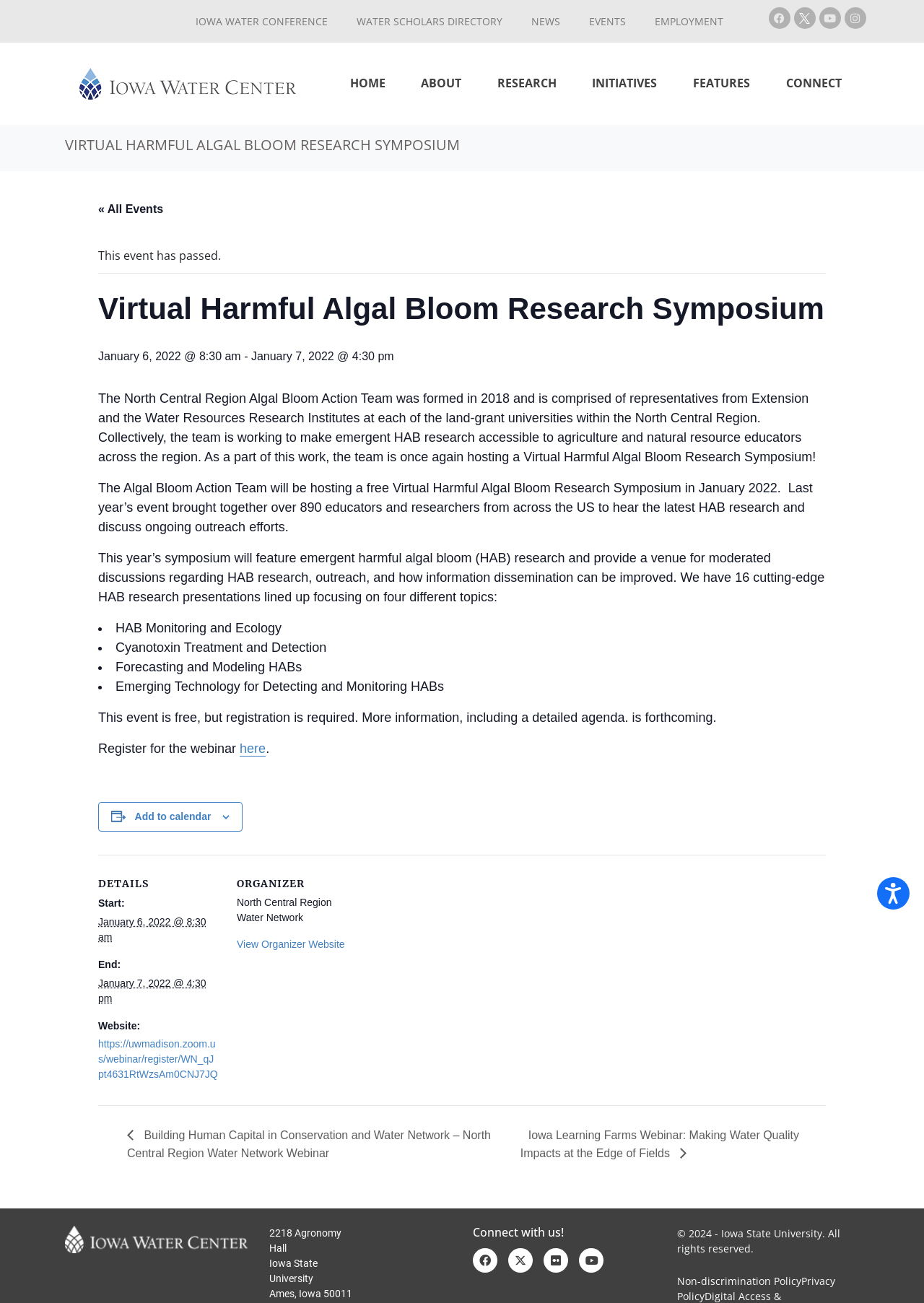What is the location of the event?
Using the image, provide a concise answer in one word or a short phrase.

Iowa State University